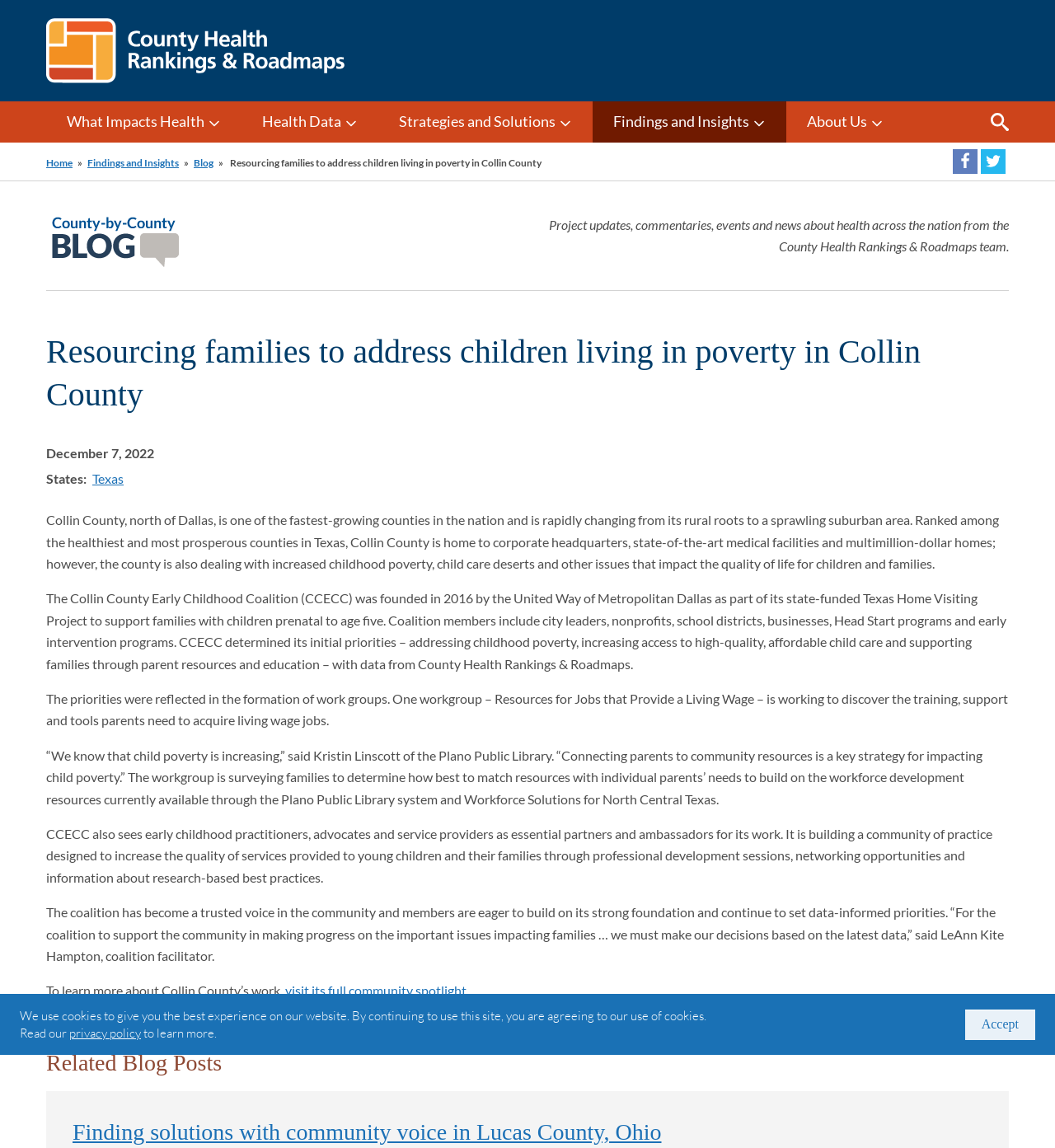What is the goal of the workgroup 'Resources for Jobs that Provide a Living Wage'?
Analyze the screenshot and provide a detailed answer to the question.

I inferred the answer by reading the text content of the webpage, specifically the sentence 'One workgroup – Resources for Jobs that Provide a Living Wage – is working to discover the training, support and tools parents need to acquire living wage jobs.' which describes the workgroup's goal.